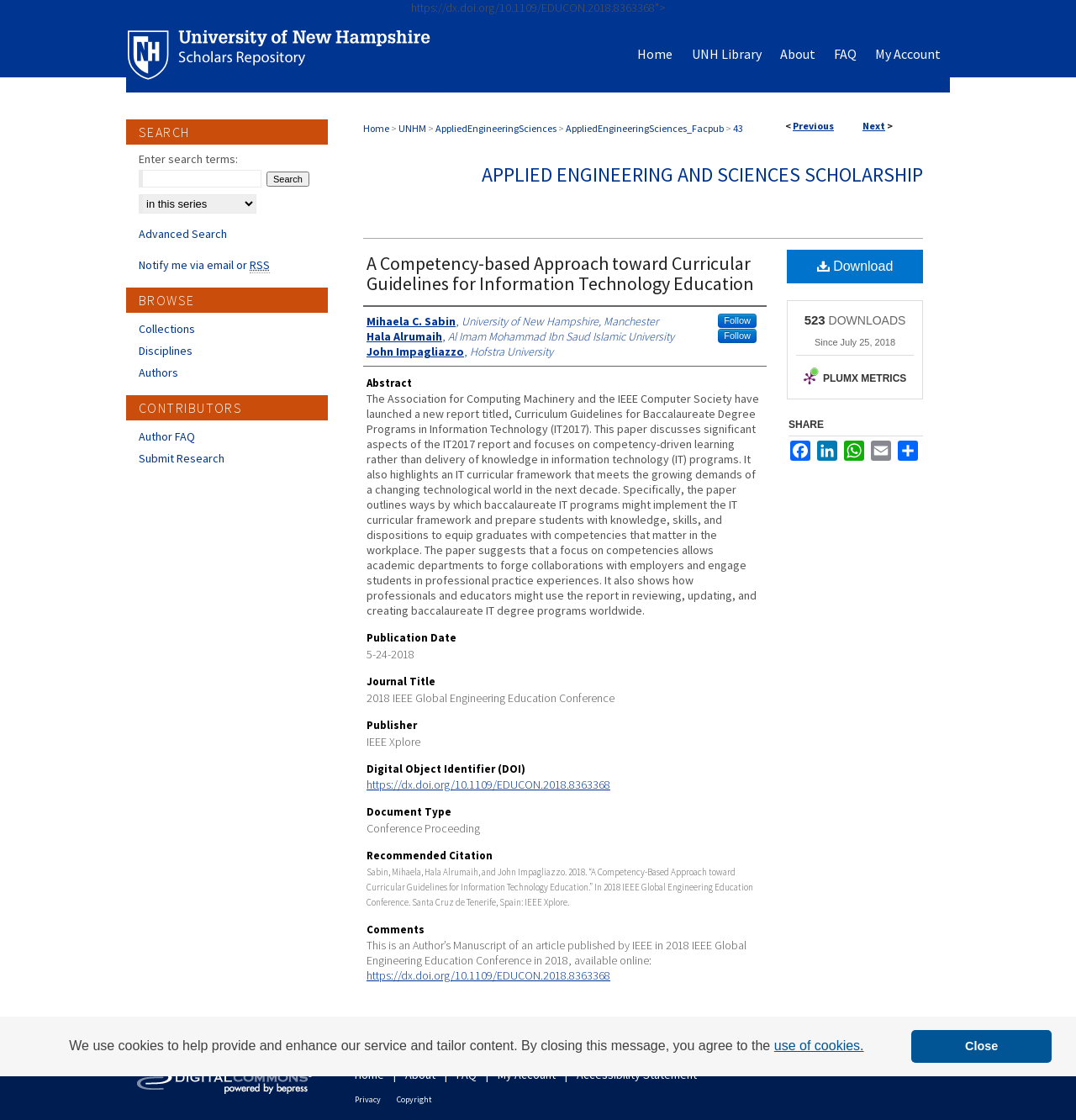Please find the top heading of the webpage and generate its text.

A Competency-based Approach toward Curricular Guidelines for Information Technology Education